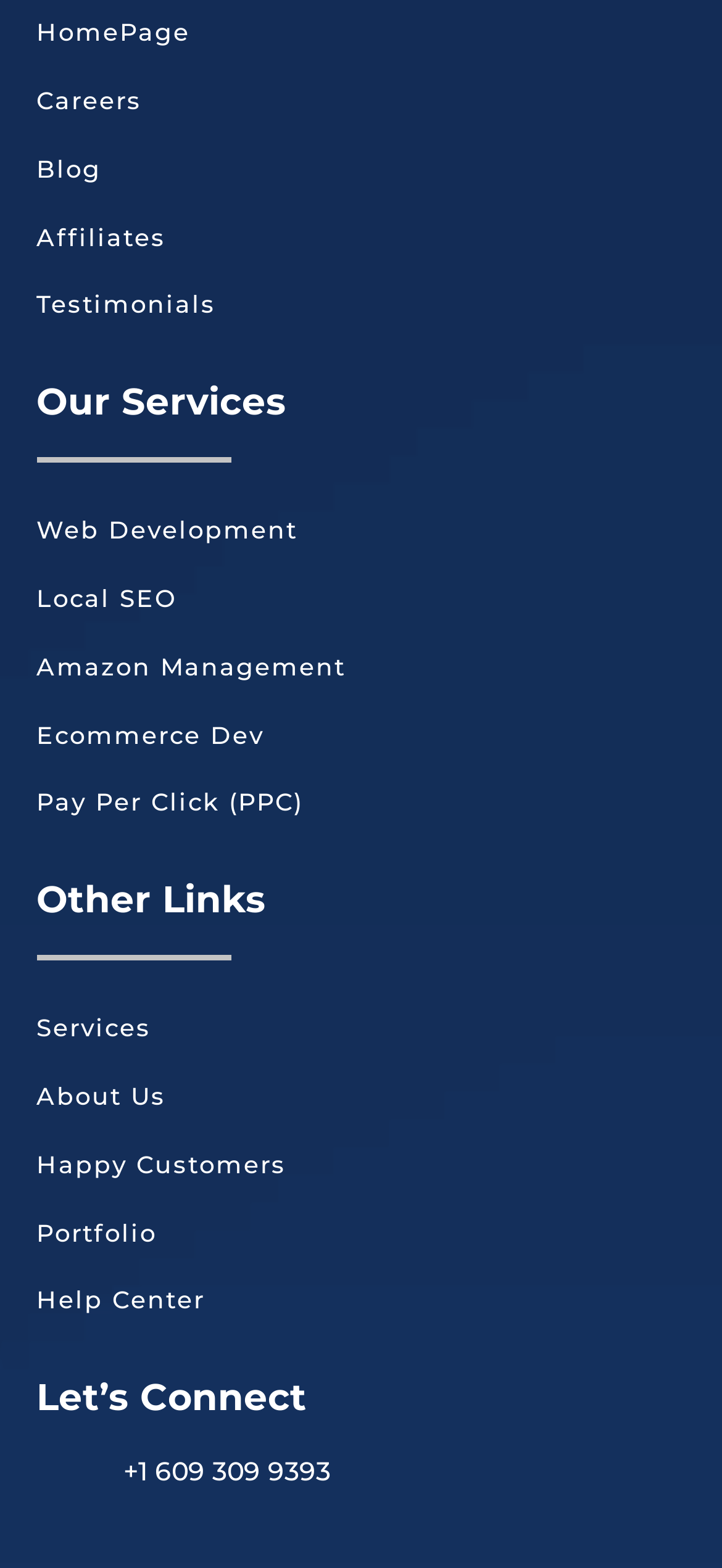Respond to the question below with a concise word or phrase:
What is the last link in the top navigation?

Testimonials